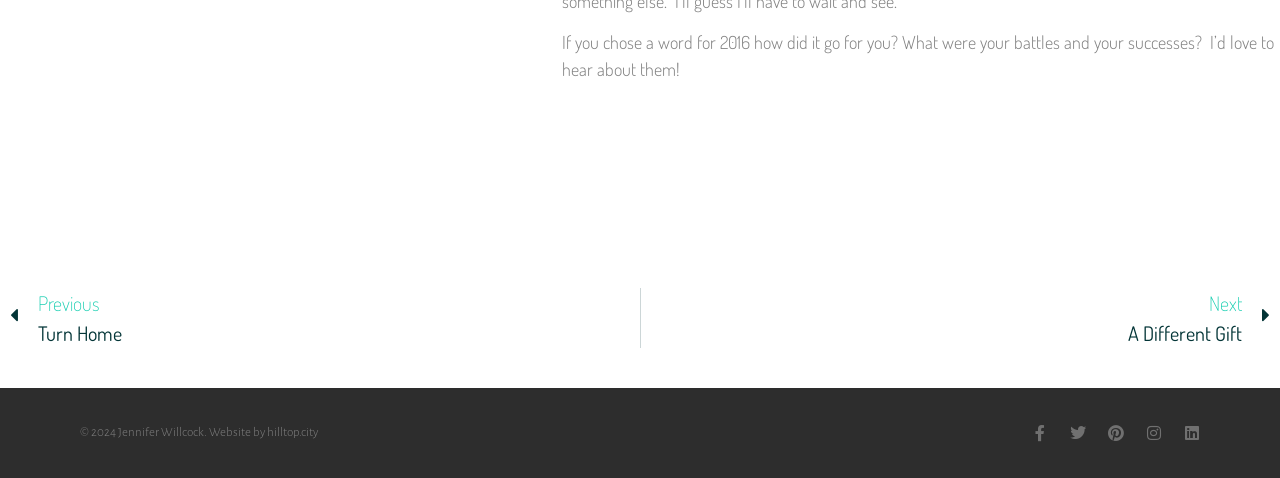Pinpoint the bounding box coordinates of the clickable area needed to execute the instruction: "go to homepage". The coordinates should be specified as four float numbers between 0 and 1, i.e., [left, top, right, bottom].

None